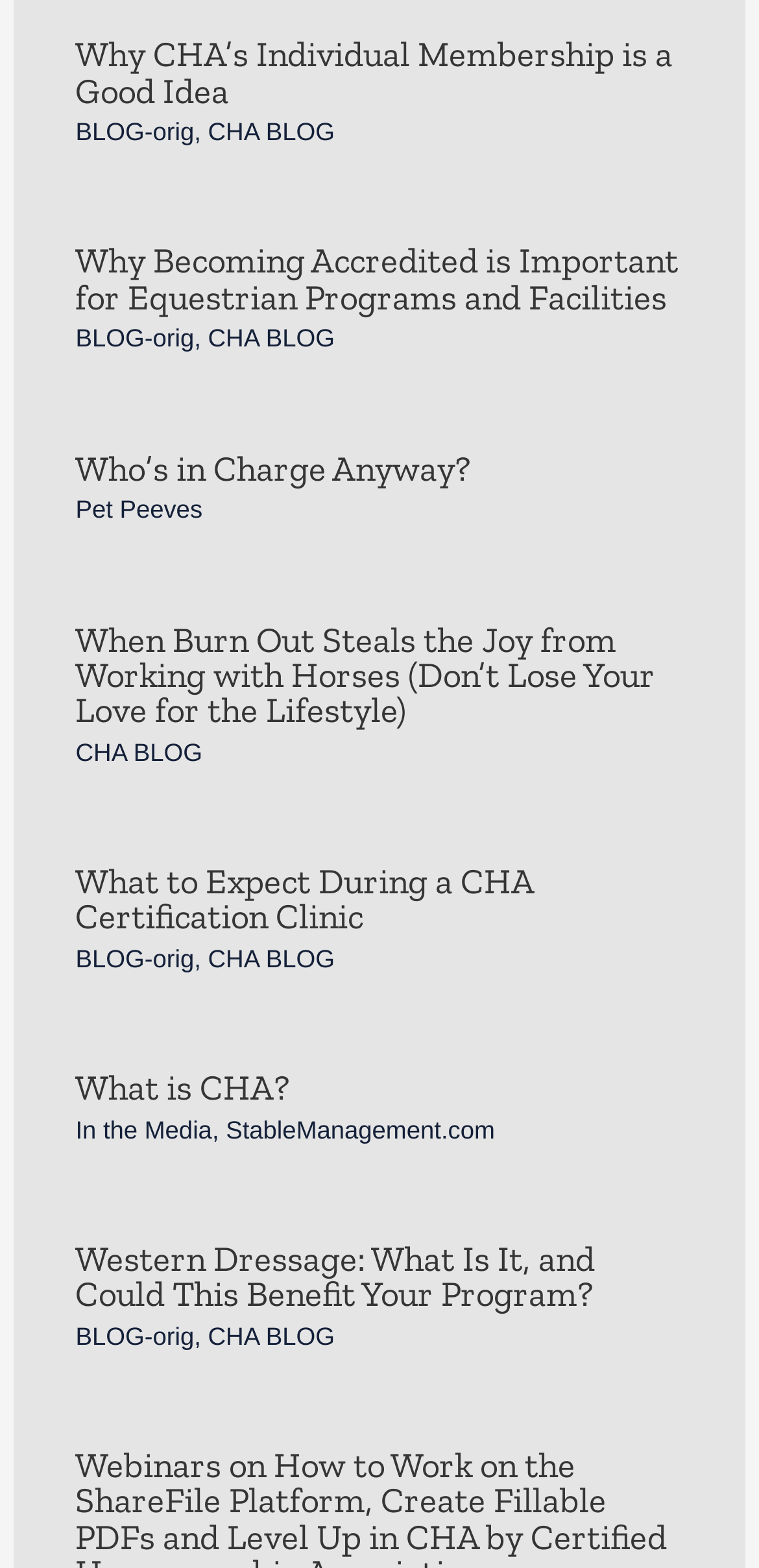Please look at the image and answer the question with a detailed explanation: How many links are in the second article?

I looked at the second 'article' element [97] and found four 'link' elements [439], [521], [522], and [523] within it, which represent the links in the second article.